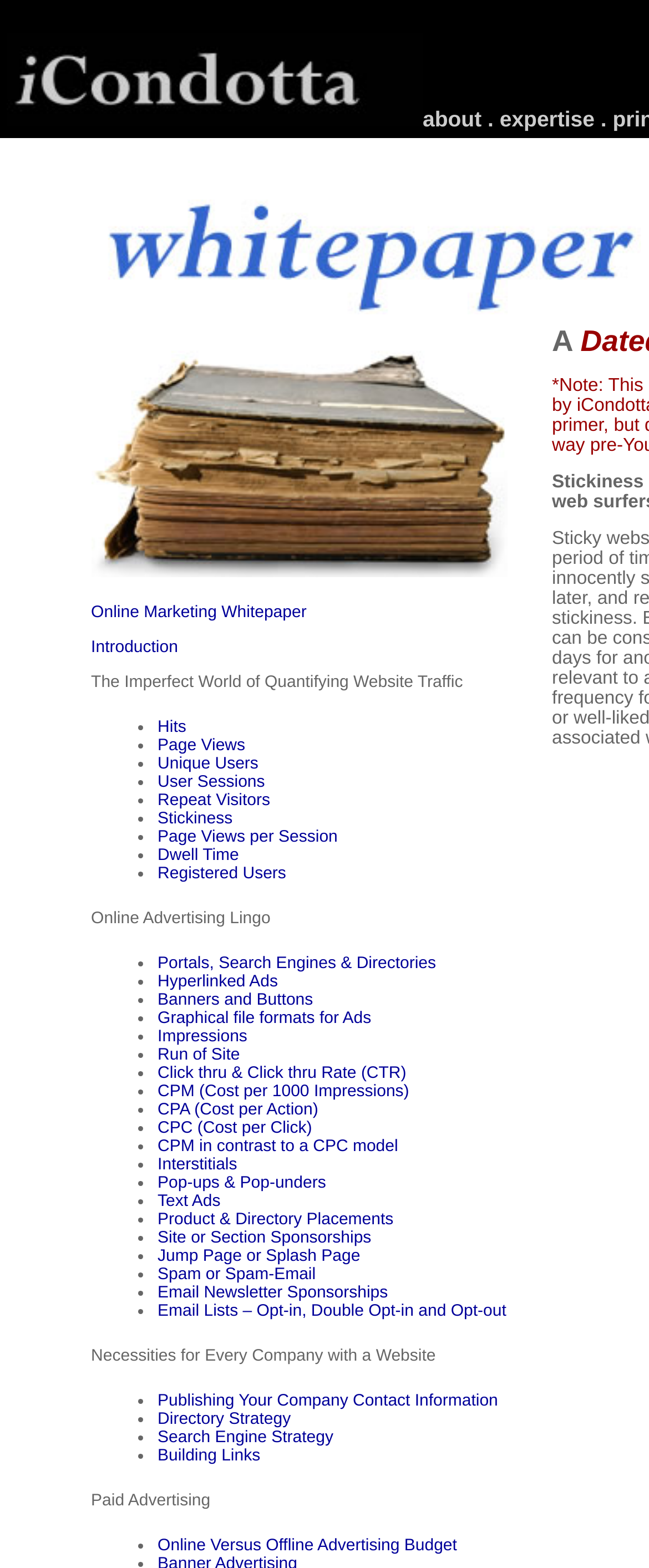Find the bounding box coordinates for the element that must be clicked to complete the instruction: "Check the definition of Stickiness". The coordinates should be four float numbers between 0 and 1, indicated as [left, top, right, bottom].

[0.243, 0.517, 0.358, 0.528]